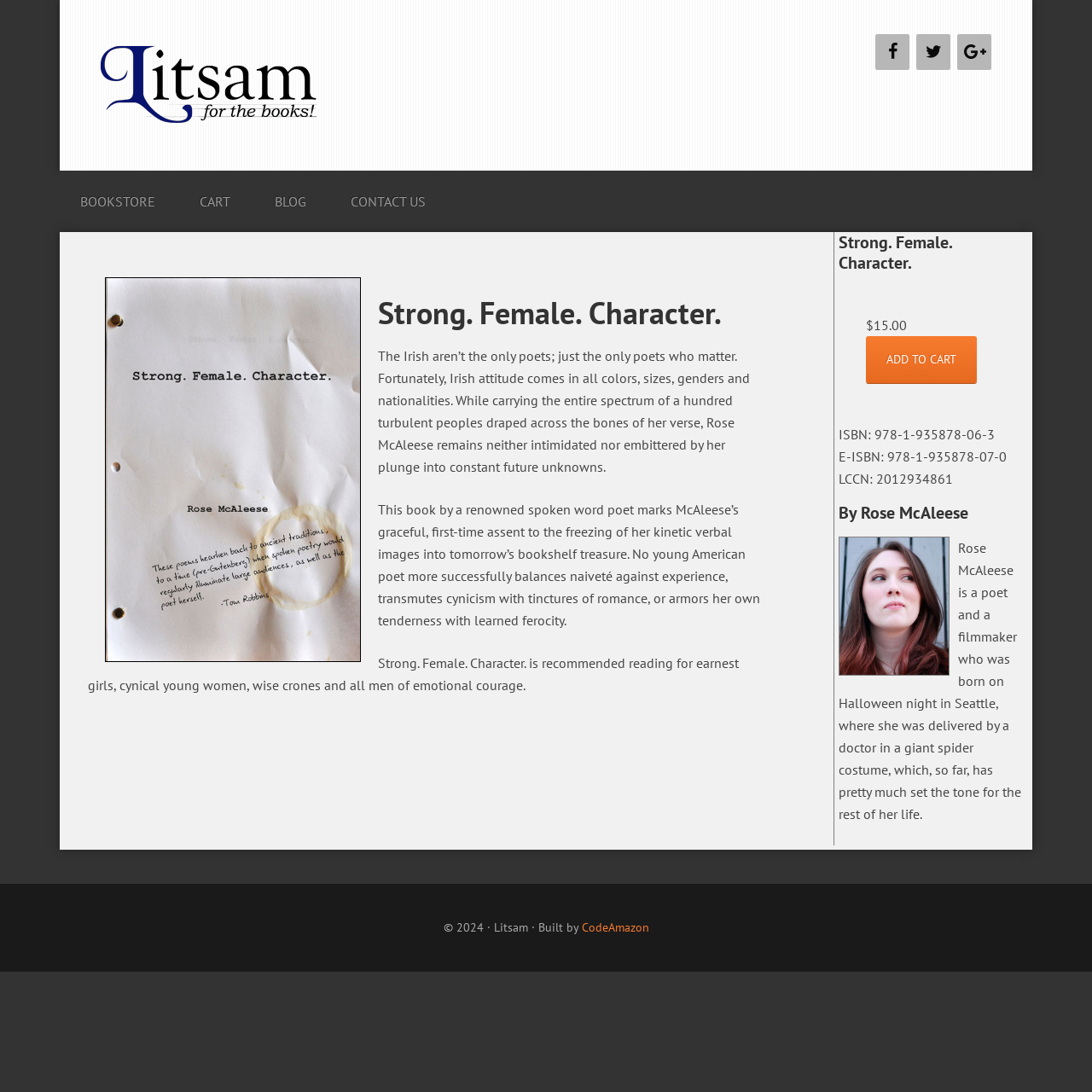Find the bounding box coordinates for the area you need to click to carry out the instruction: "Add book to cart". The coordinates should be four float numbers between 0 and 1, indicated as [left, top, right, bottom].

[0.793, 0.308, 0.895, 0.351]